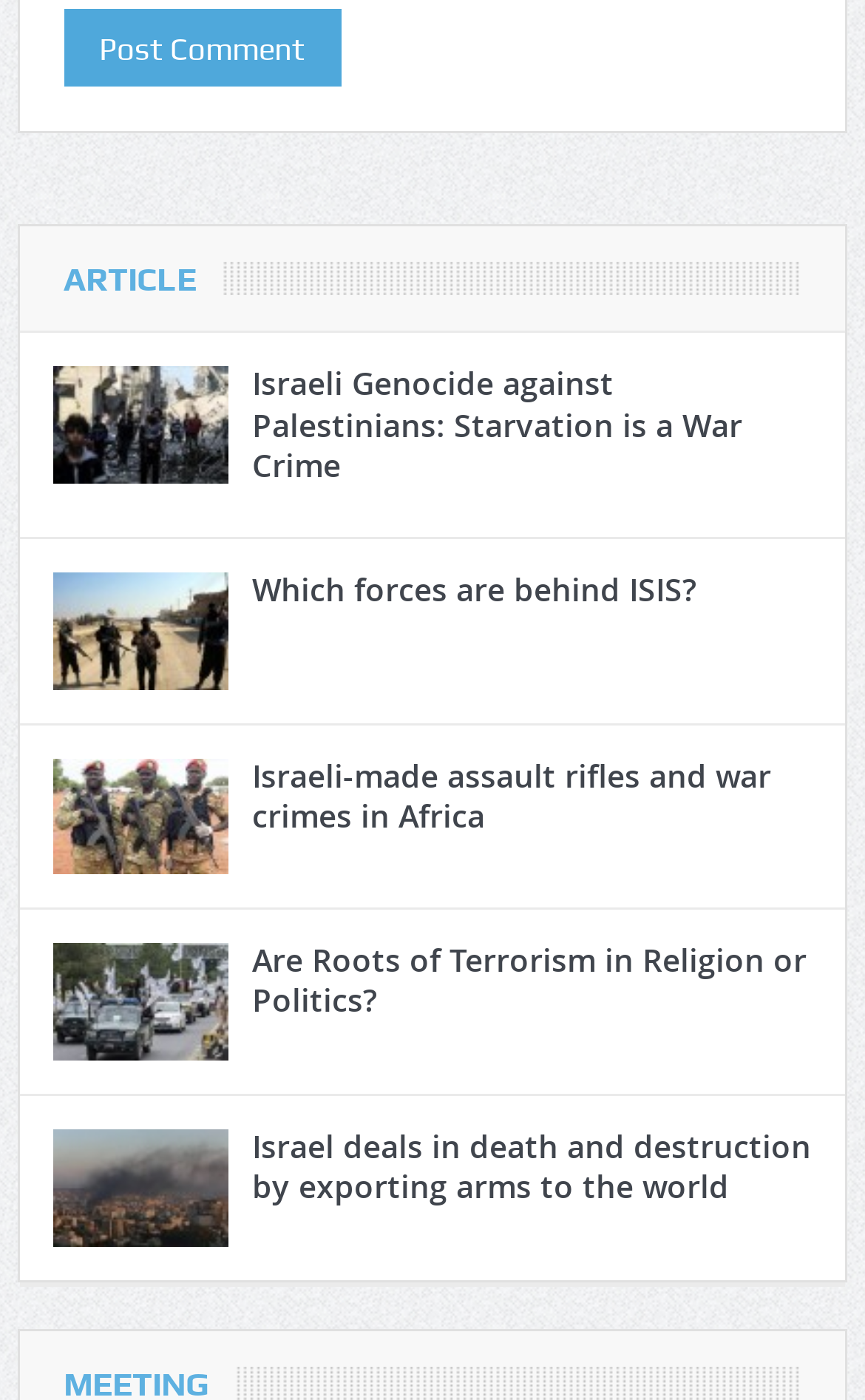Is there a 'Post Comment' button on this page?
Based on the image, answer the question with a single word or brief phrase.

Yes